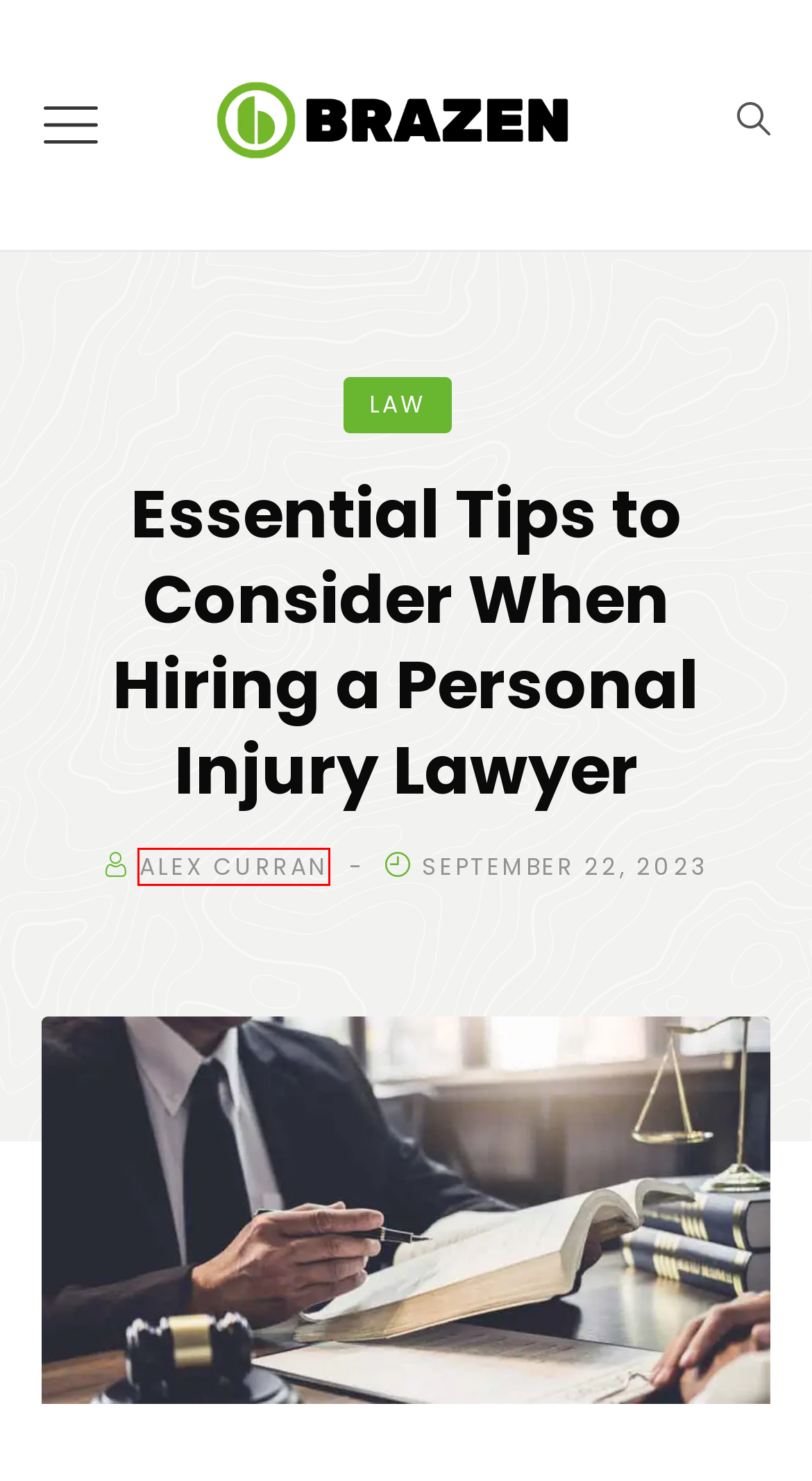Examine the screenshot of the webpage, which includes a red bounding box around an element. Choose the best matching webpage description for the page that will be displayed after clicking the element inside the red bounding box. Here are the candidates:
A. LAW - BrazenDenver
B. I Shouted Above The Sudden Noise - BrazenDenver
C. Home - BrazenDenver
D. Alex Curran - BrazenDenver
E. Uncategorized - BrazenDenver
F. INDUSTRY - BrazenDenver
G. Weighing the Advantages and Disadvantages of a Limited Liability Company - BrazenDenver
H. BUSINESS - BrazenDenver

D